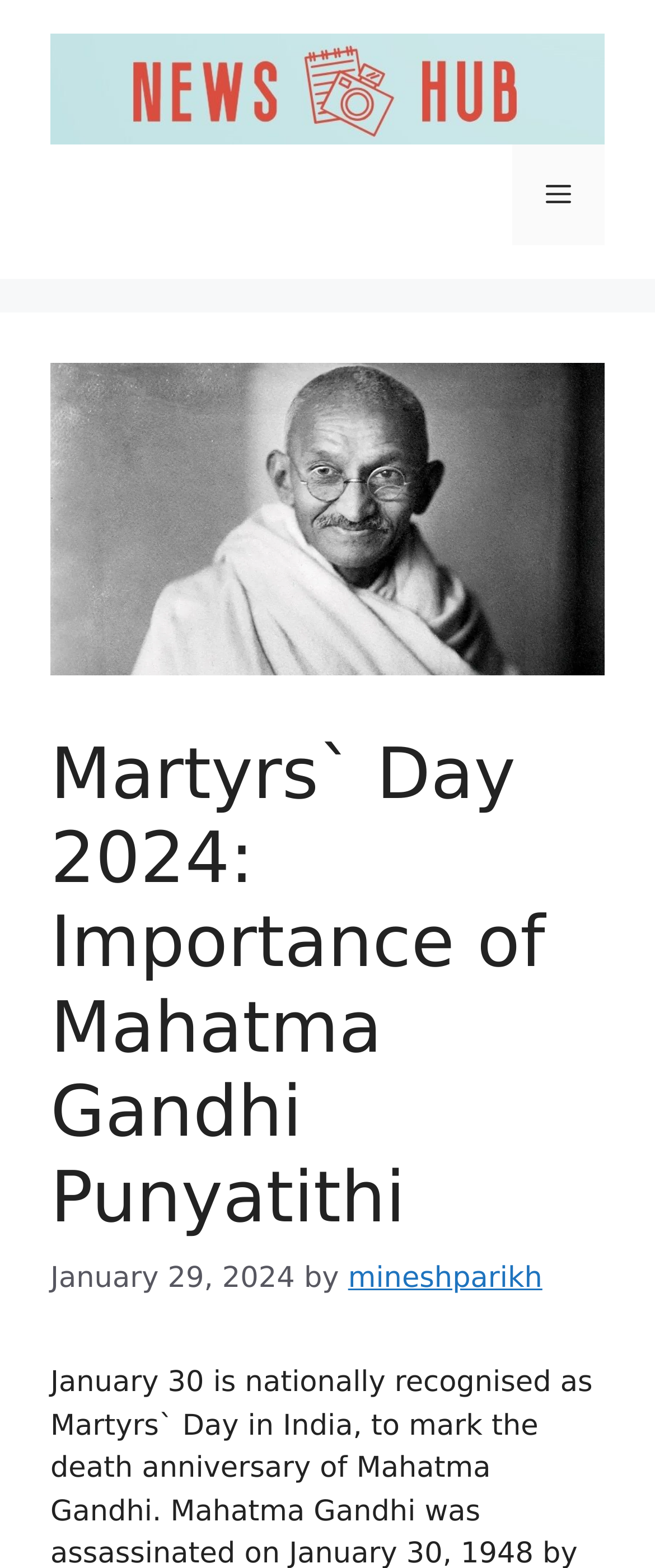Describe the webpage meticulously, covering all significant aspects.

The webpage is about Martyrs' Day 2024, specifically the importance of Mahatma Gandhi Punyatithi. At the top, there is a banner that spans the entire width of the page, containing a link to "News Hub" with an accompanying image of the same name. To the right of the banner, there is a mobile toggle navigation button labeled "Menu".

Below the banner, there is a header section that occupies most of the page's width. It contains a heading that matches the title of the webpage, "Martyrs' Day 2024: Importance of Mahatma Gandhi Punyatithi". Underneath the heading, there is a time element displaying the date "January 29, 2024", followed by the text "by" and a link to the author "mineshparikh".